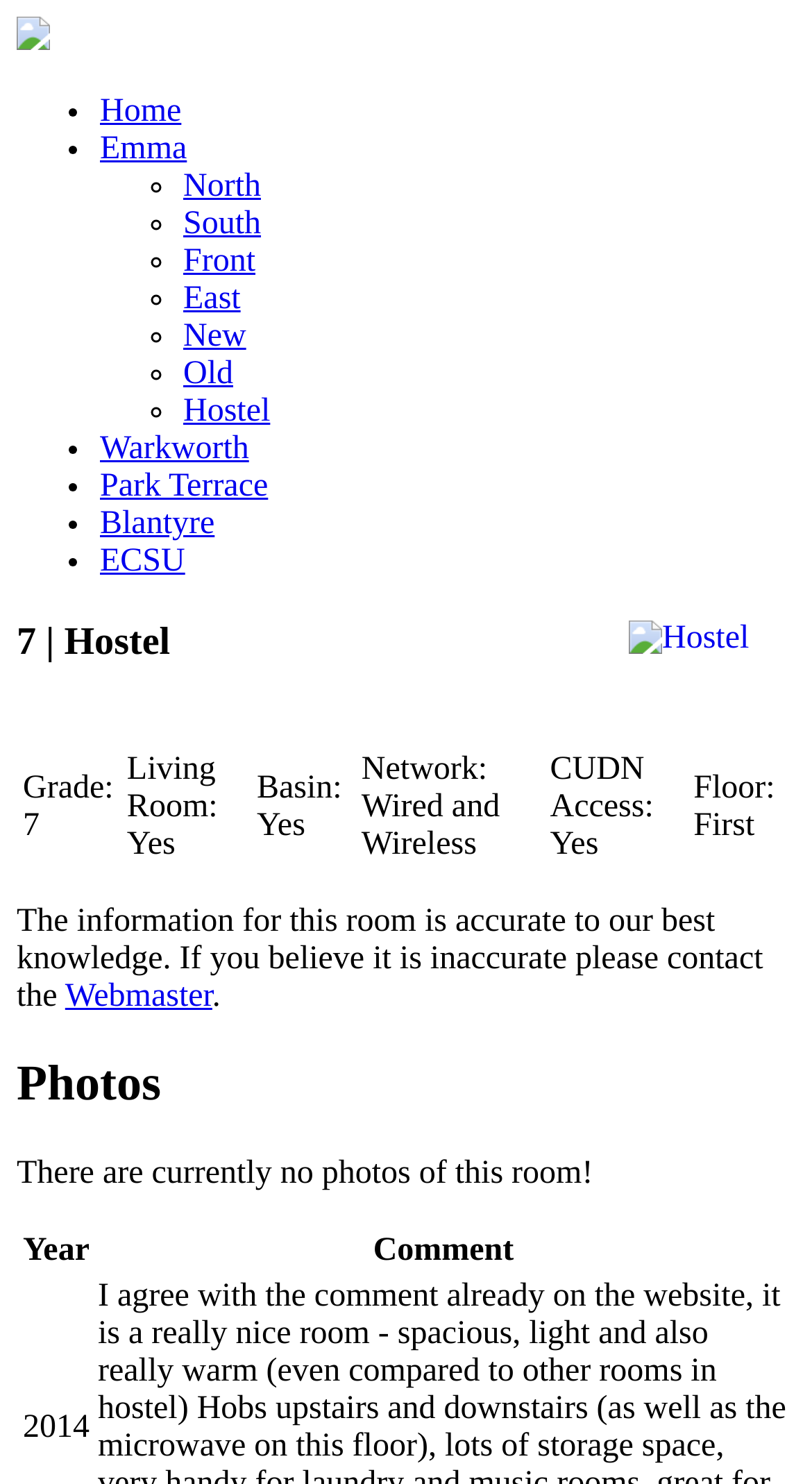Determine the bounding box coordinates of the clickable area required to perform the following instruction: "Click on North". The coordinates should be represented as four float numbers between 0 and 1: [left, top, right, bottom].

[0.226, 0.114, 0.321, 0.138]